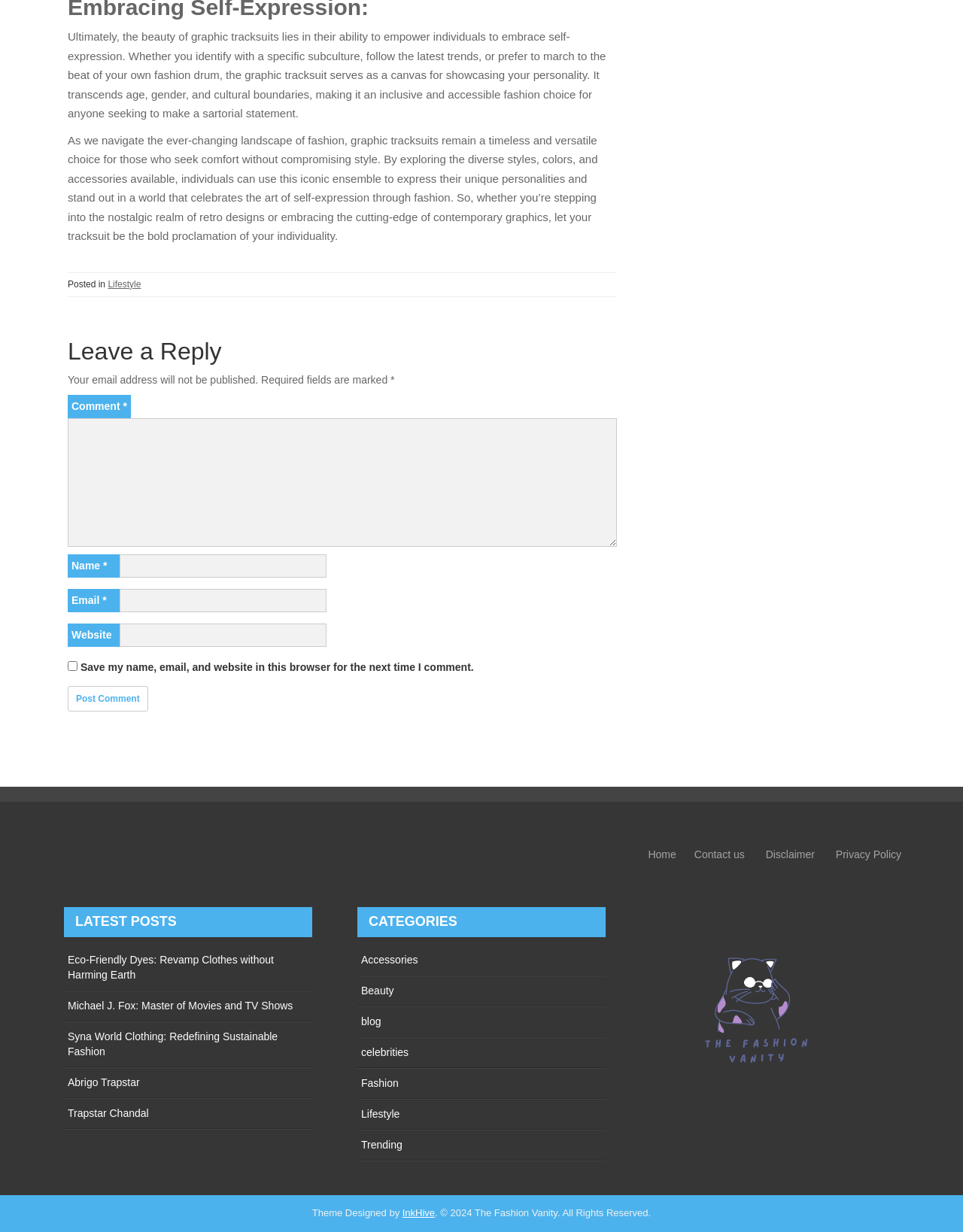Please reply to the following question with a single word or a short phrase:
How many categories are listed?

9